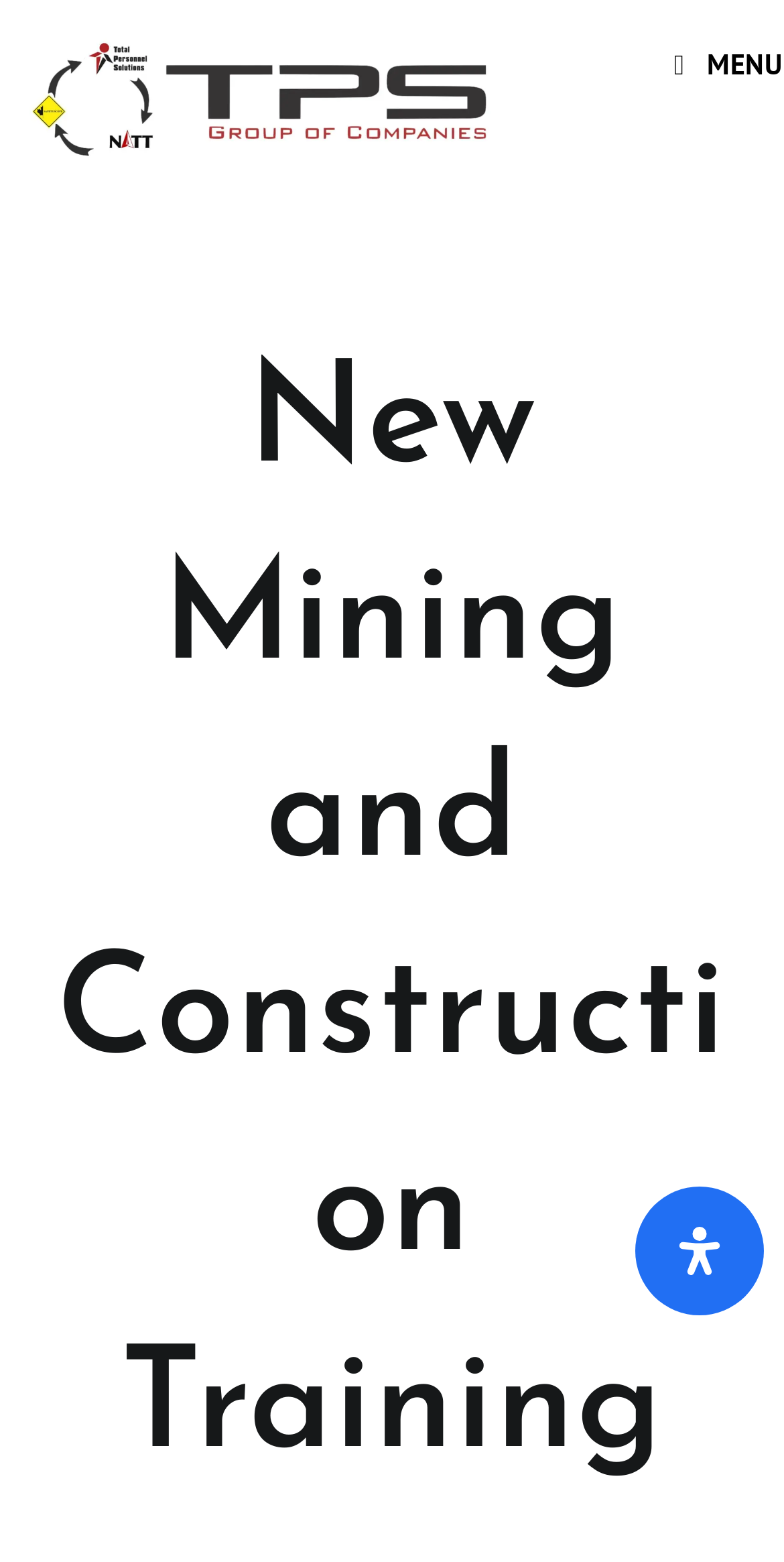Return the bounding box coordinates of the UI element that corresponds to this description: "alt="TPS Group of Companies"". The coordinates must be given as four float numbers in the range of 0 and 1, [left, top, right, bottom].

[0.0, 0.043, 0.641, 0.068]